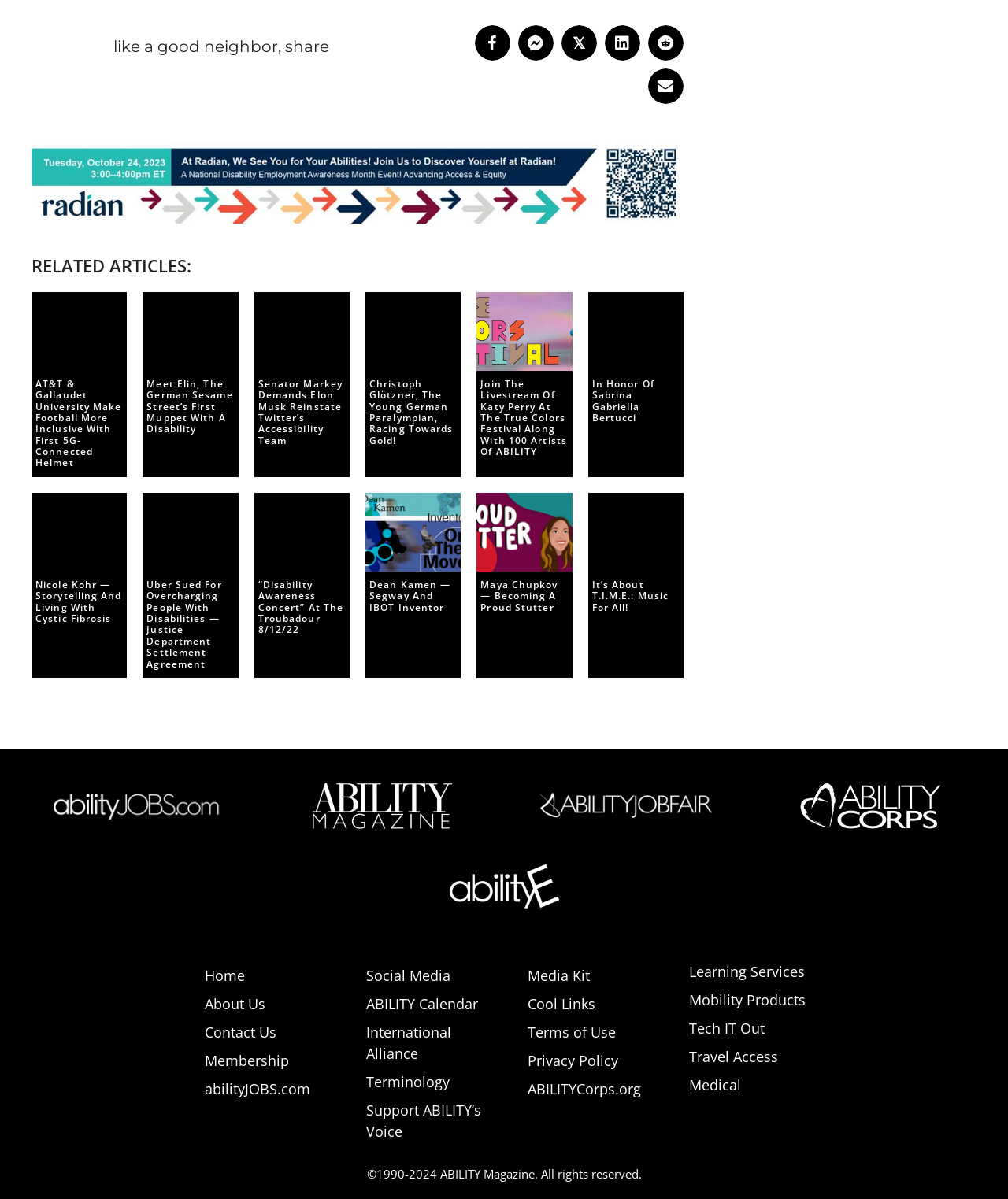Respond with a single word or phrase:
What is the name of the magazine?

ABILITY Magazine